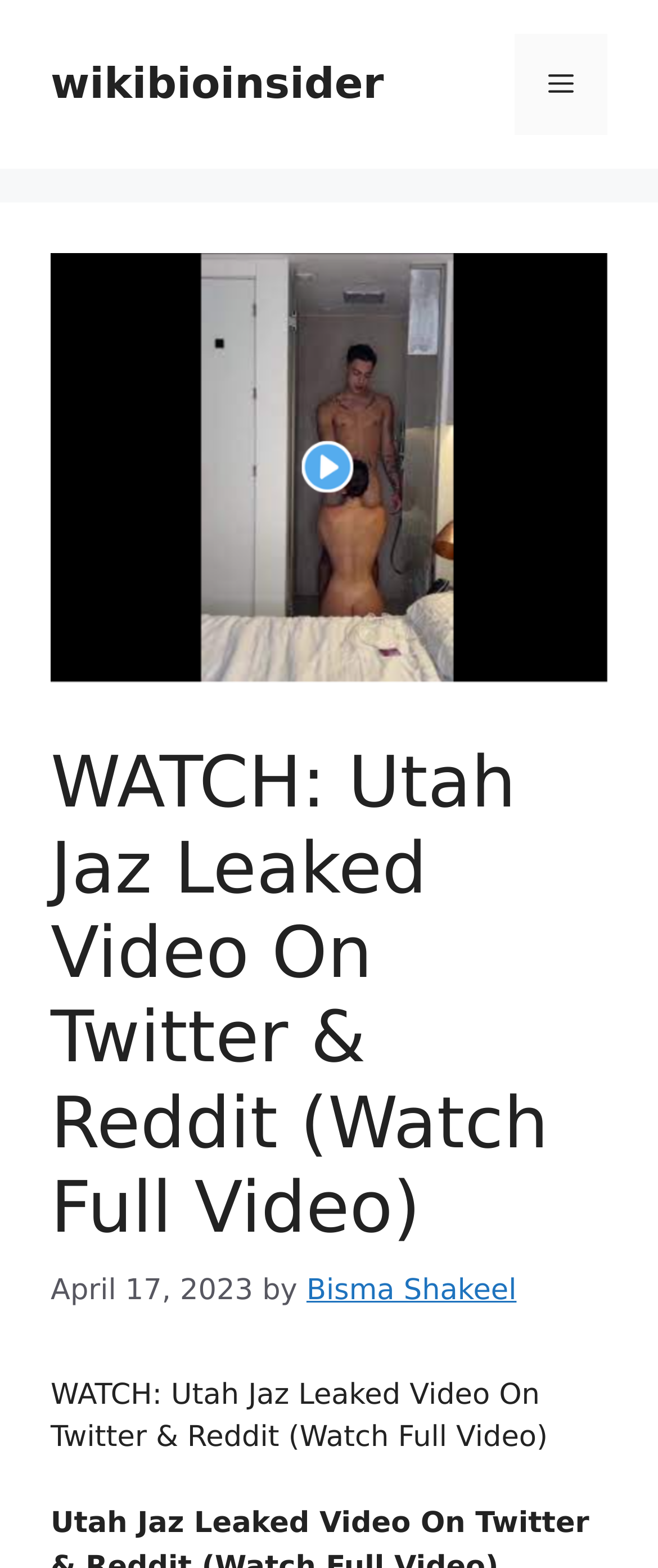Extract the heading text from the webpage.

WATCH: Utah Jaz Leaked Video On Twitter & Reddit (Watch Full Video)